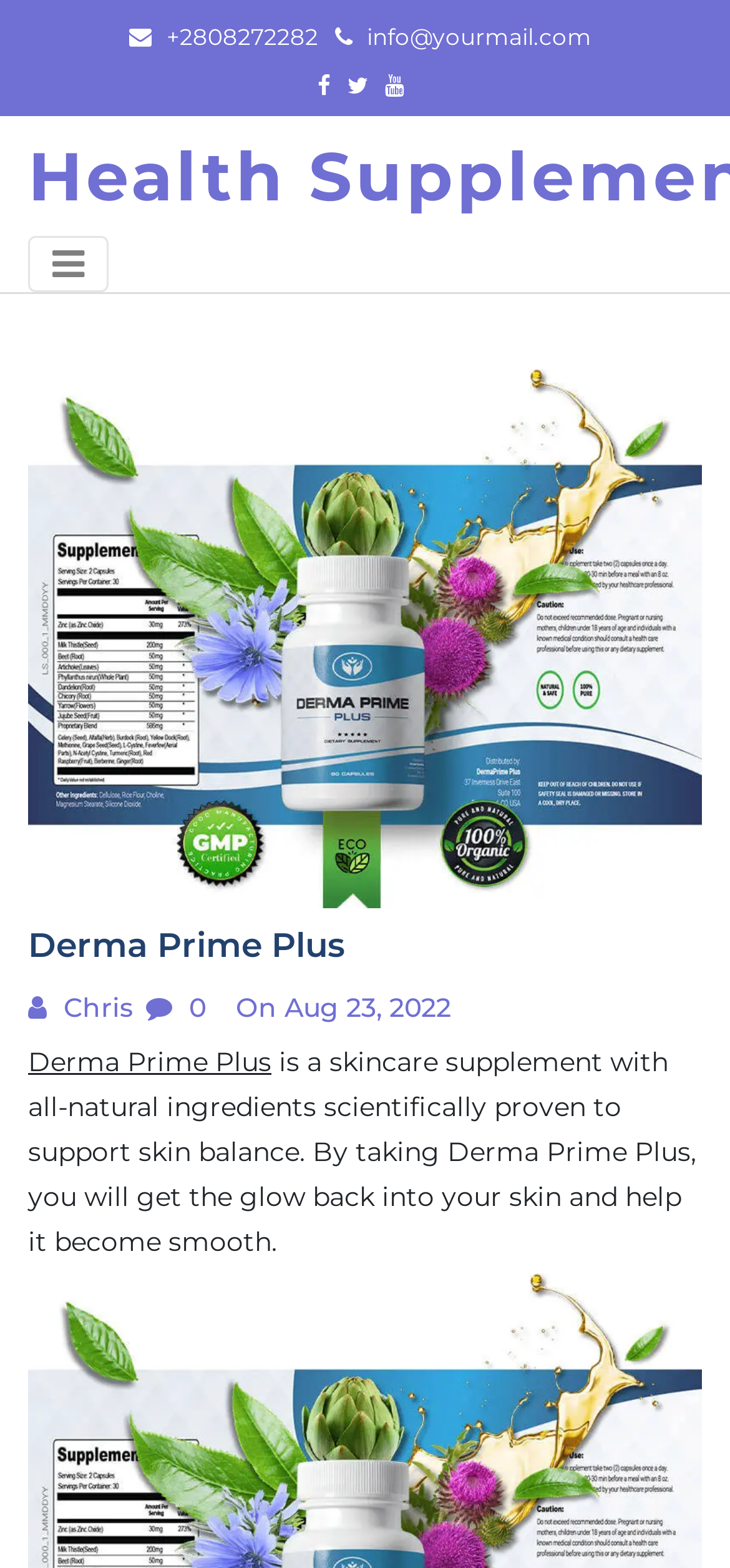Answer the question with a brief word or phrase:
What is the date of the latest article?

Aug 23, 2022